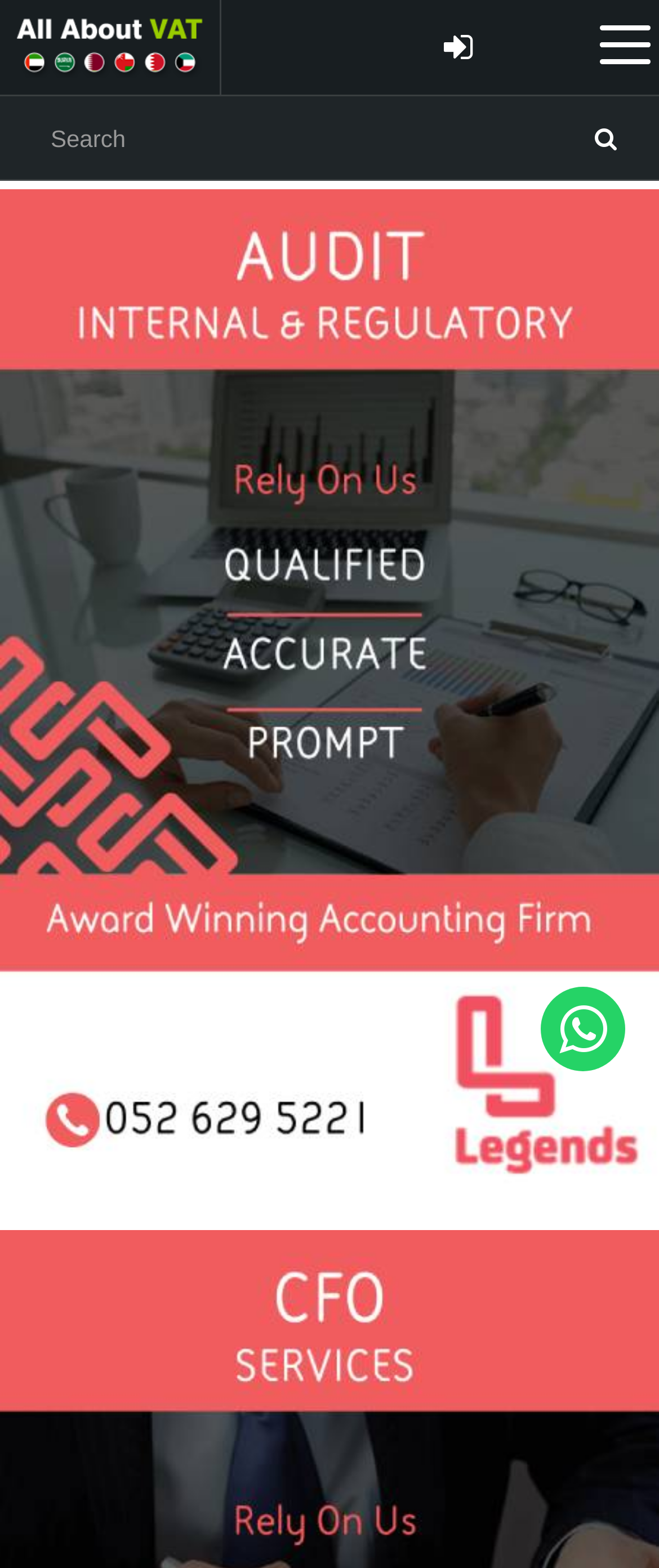Respond with a single word or short phrase to the following question: 
What is the topic of the webpage related to?

Taxes in UAE